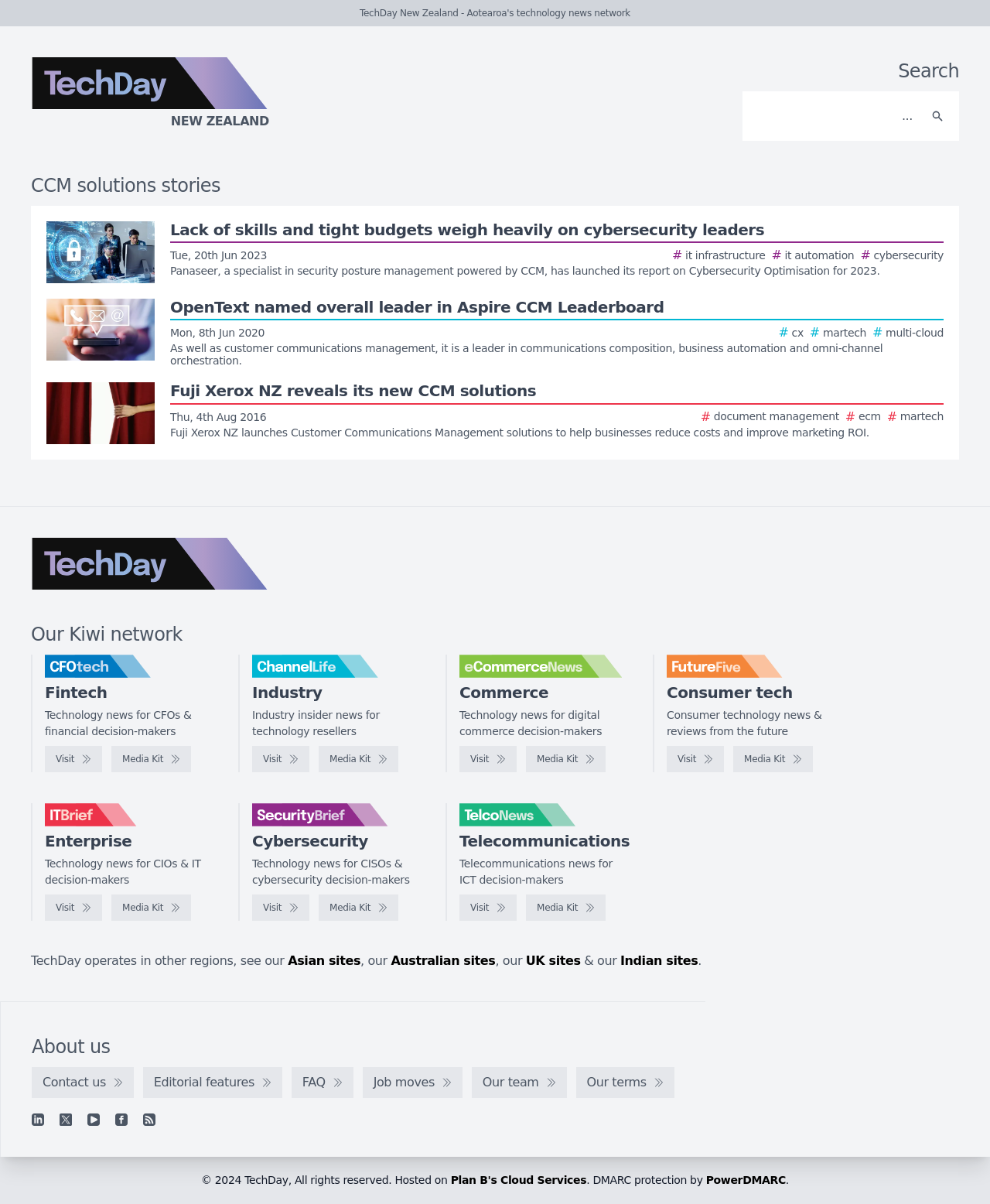Provide a thorough summary of the webpage.

The webpage is a list of CCM solutions stories on TechDay New Zealand. At the top left, there is a TechDay New Zealand logo, and next to it, a search bar with a search button. Below the search bar, there is a main section with a heading "CCM solutions stories". 

Under the heading, there are three story links, each with an image and a brief description. The stories are about cybersecurity leaders, OpenText being named a leader in Aspire CCM Leaderboard, and Fuji Xerox NZ revealing its new CCM solutions. 

At the bottom of the page, there are several sections with logos and links to other websites, including CFOtech, ChannelLife, eCommerceNews, FutureFive, IT Brief, SecurityBrief, and TelcoNews. Each section has a brief description of the website and links to visit and media kits. 

On the bottom left, there is a section with text "Our Kiwi network" and links to other regional sites, including Asian, Australian, and UK sites.